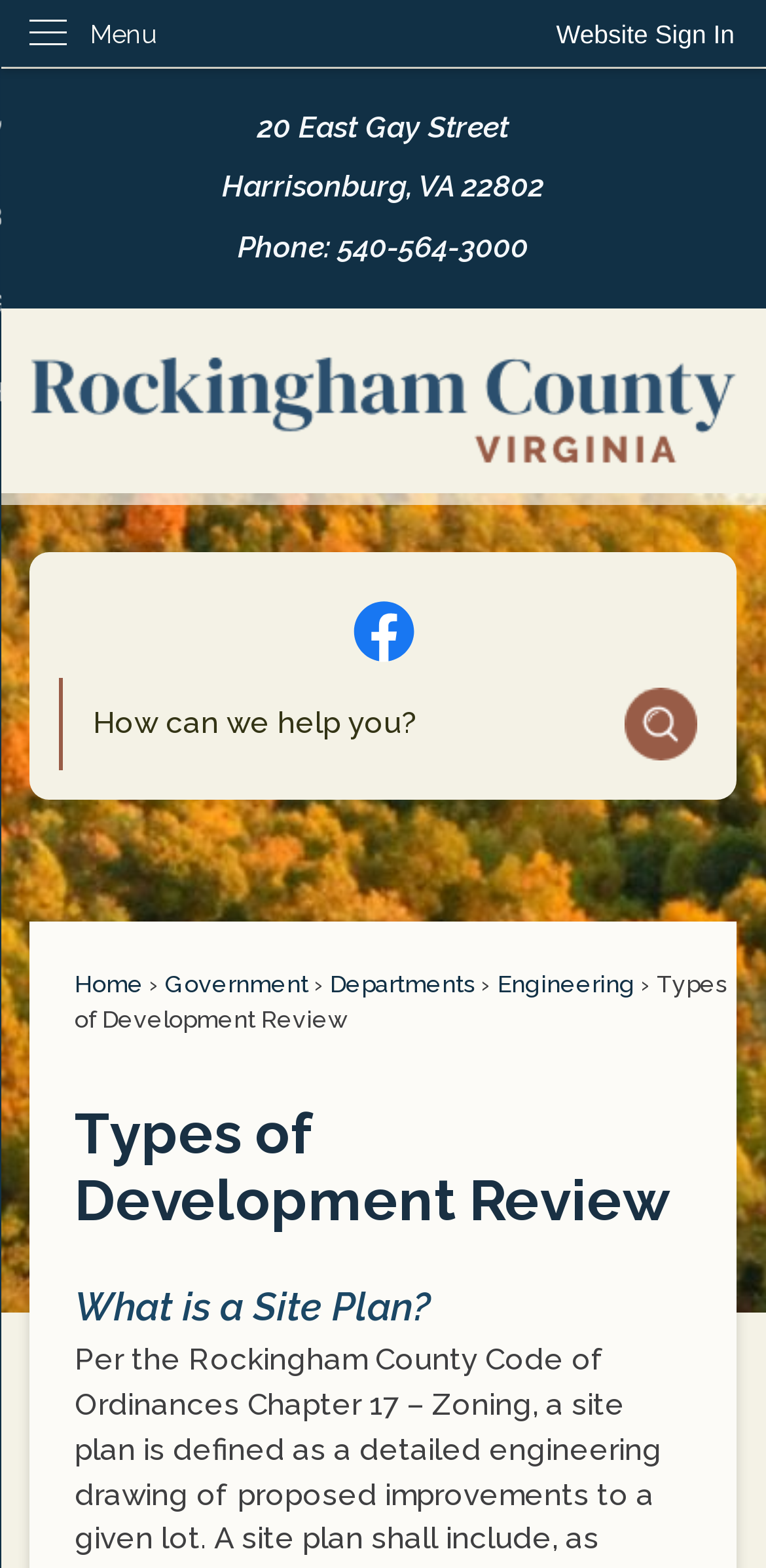Locate the bounding box coordinates of the area that needs to be clicked to fulfill the following instruction: "Click Go to Site Search". The coordinates should be in the format of four float numbers between 0 and 1, namely [left, top, right, bottom].

[0.814, 0.438, 0.909, 0.485]